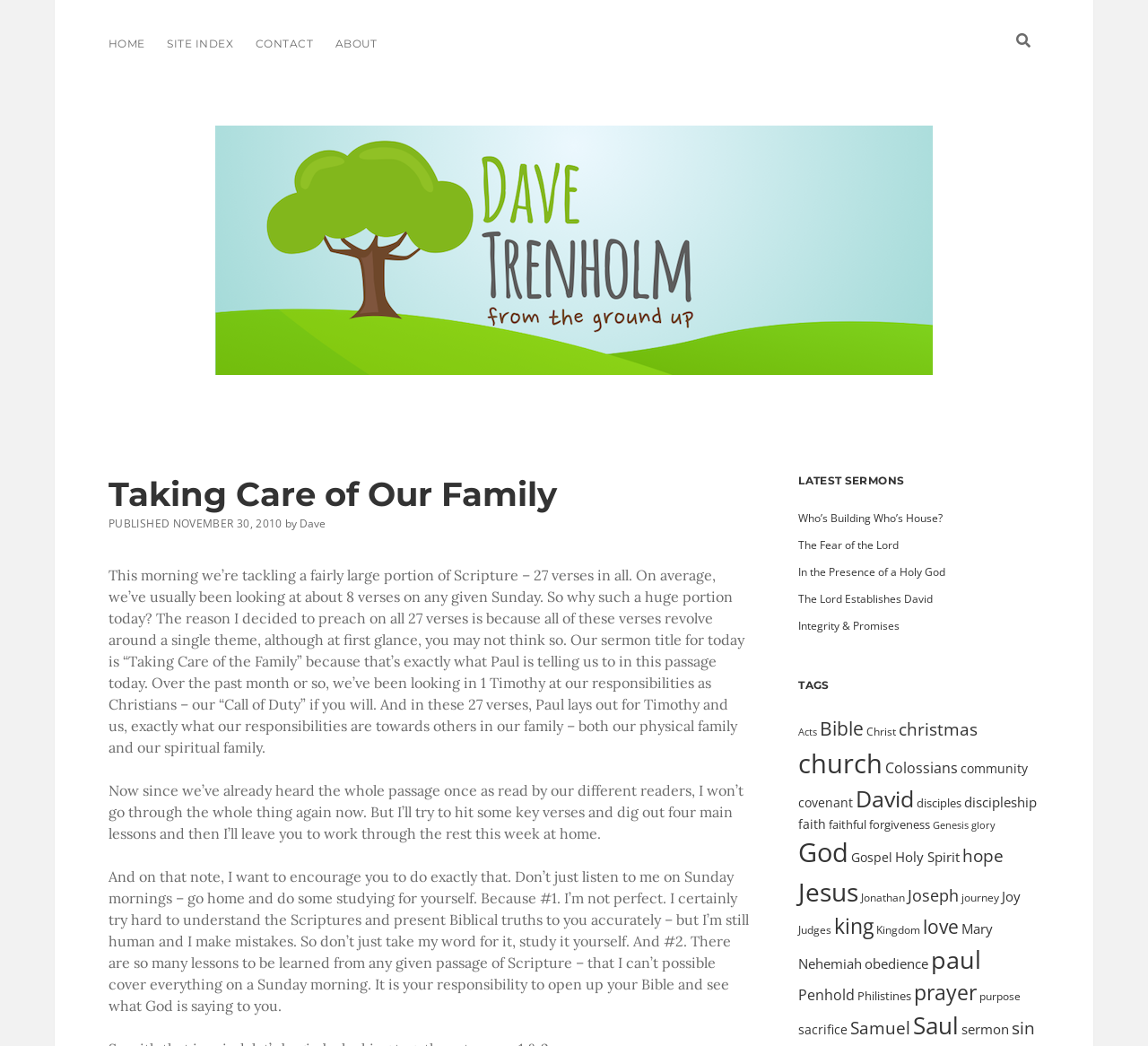Provide the bounding box coordinates of the section that needs to be clicked to accomplish the following instruction: "Search for something."

[0.877, 0.026, 0.905, 0.053]